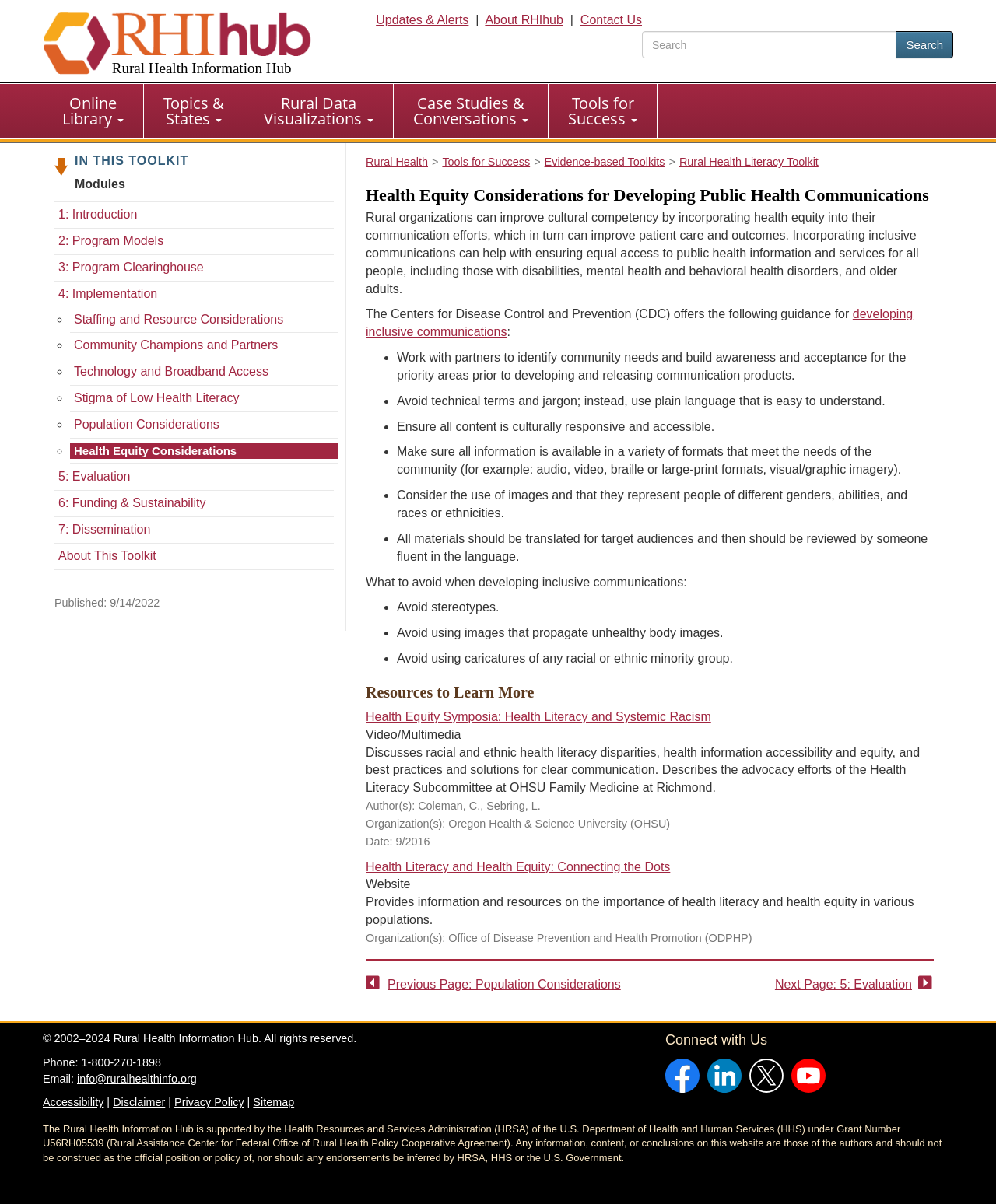Specify the bounding box coordinates of the area to click in order to execute this command: 'Explore the Health Equity Symposia'. The coordinates should consist of four float numbers ranging from 0 to 1, and should be formatted as [left, top, right, bottom].

[0.367, 0.59, 0.714, 0.601]